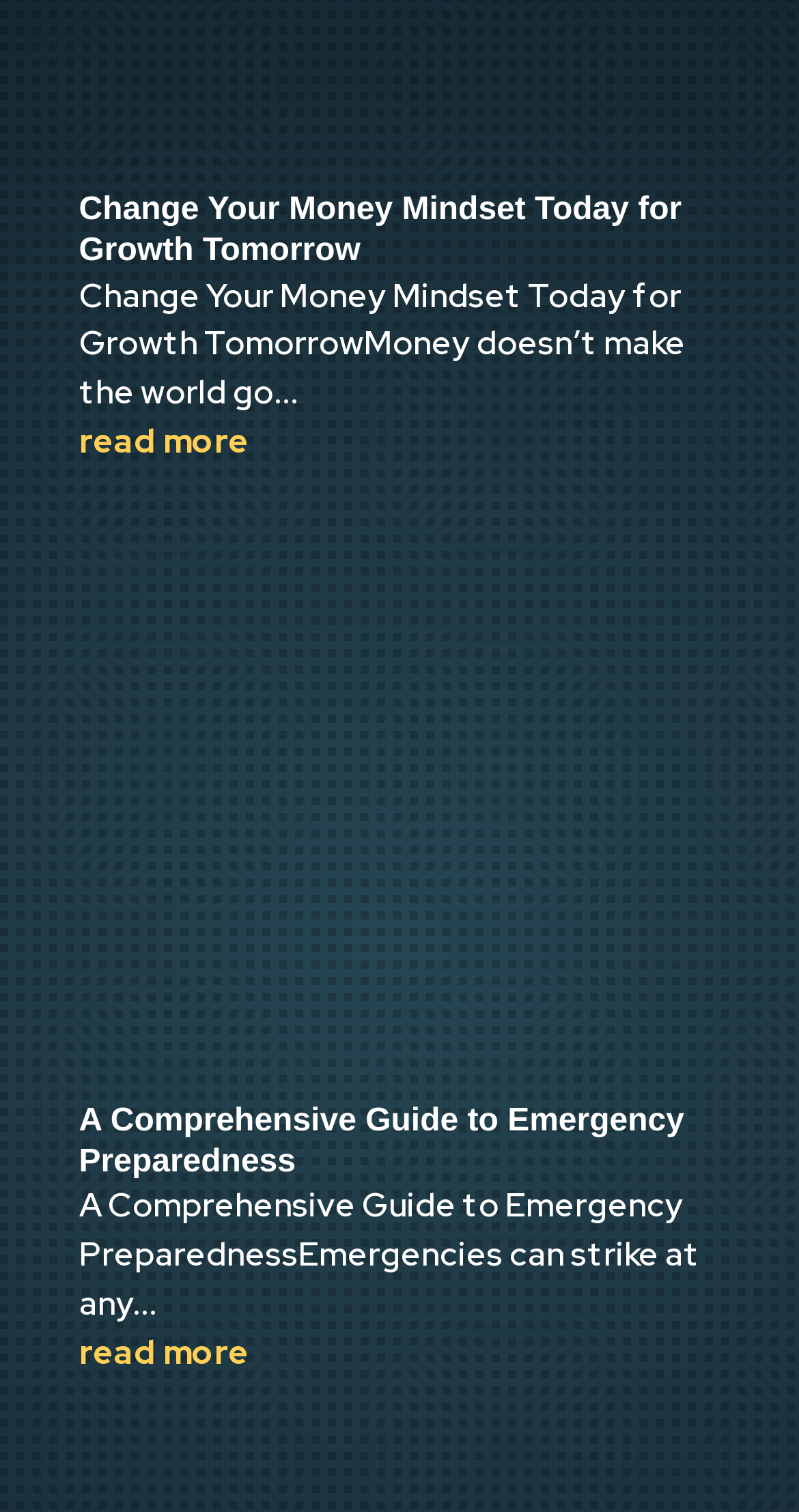What is the theme of the webpage?
Please provide a detailed answer to the question.

The webpage has two articles, one about changing money mindset and one about emergency preparedness, both of which are related to personal growth and self-improvement, so the theme of the webpage is personal growth.